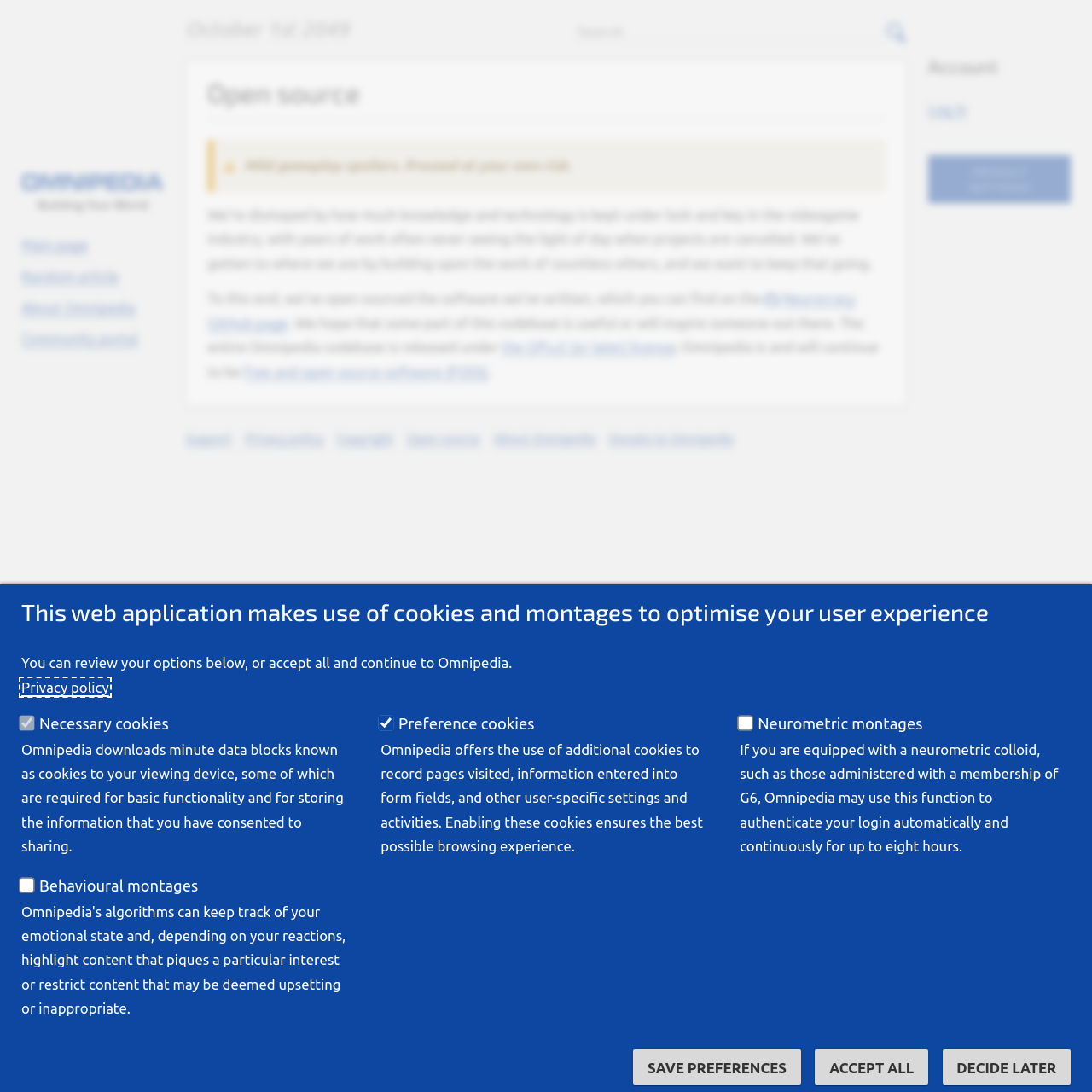Could you specify the bounding box coordinates for the clickable section to complete the following instruction: "Search for something"?

None